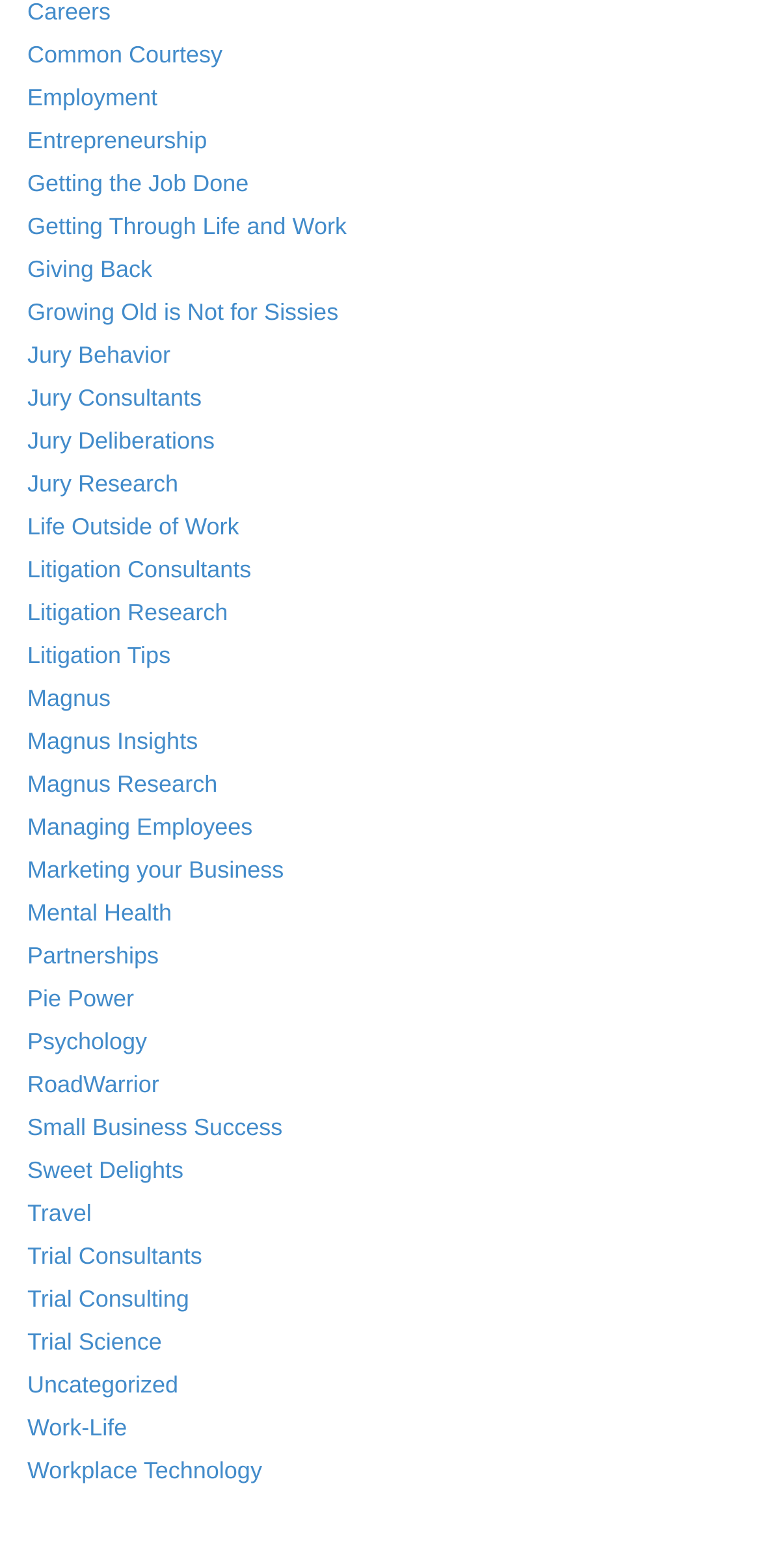Carefully observe the image and respond to the question with a detailed answer:
How many links are there on the webpage?

There are 30 links on the webpage, each with a unique title and bounding box coordinates. The links are arranged vertically from top to bottom, with the first link being 'Common Courtesy' and the last link being 'Workplace Technology'.